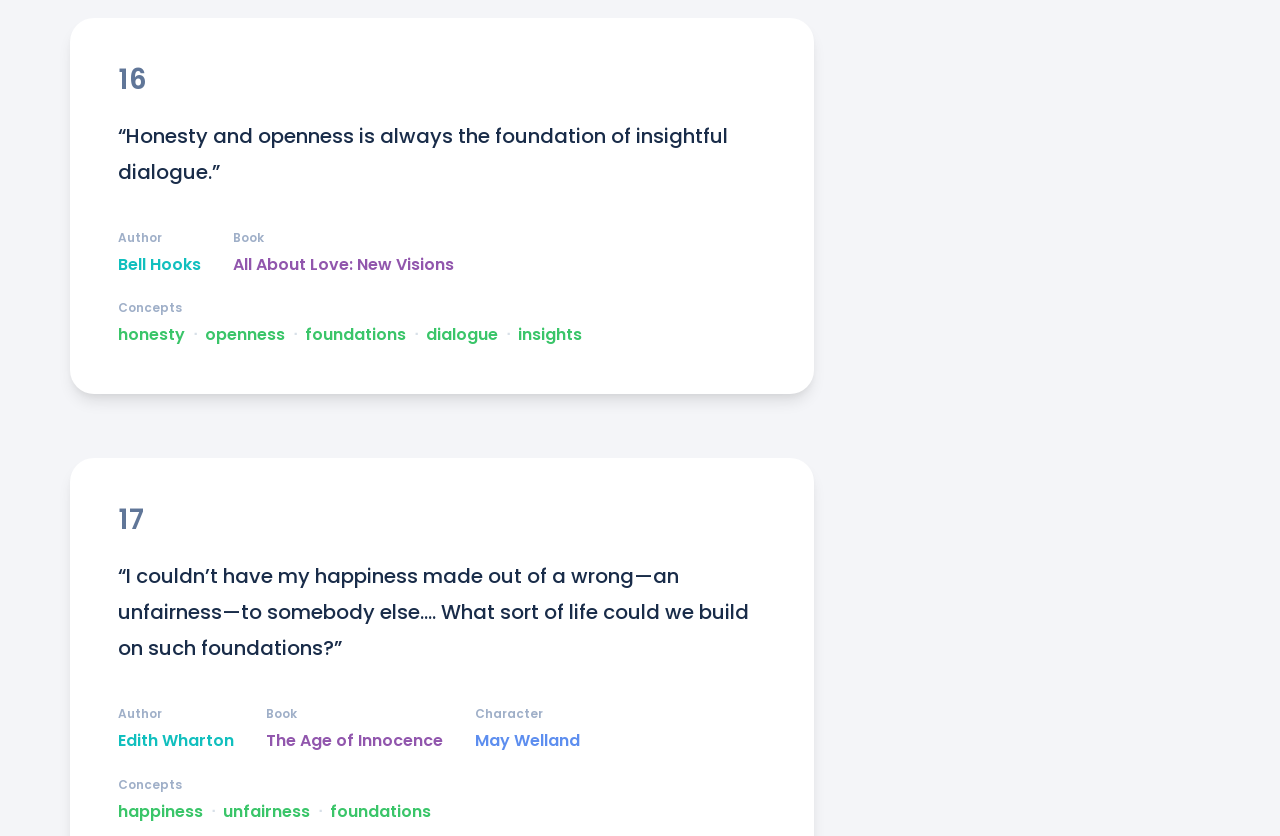Extract the bounding box for the UI element that matches this description: "moon".

[0.741, 0.596, 0.82, 0.653]